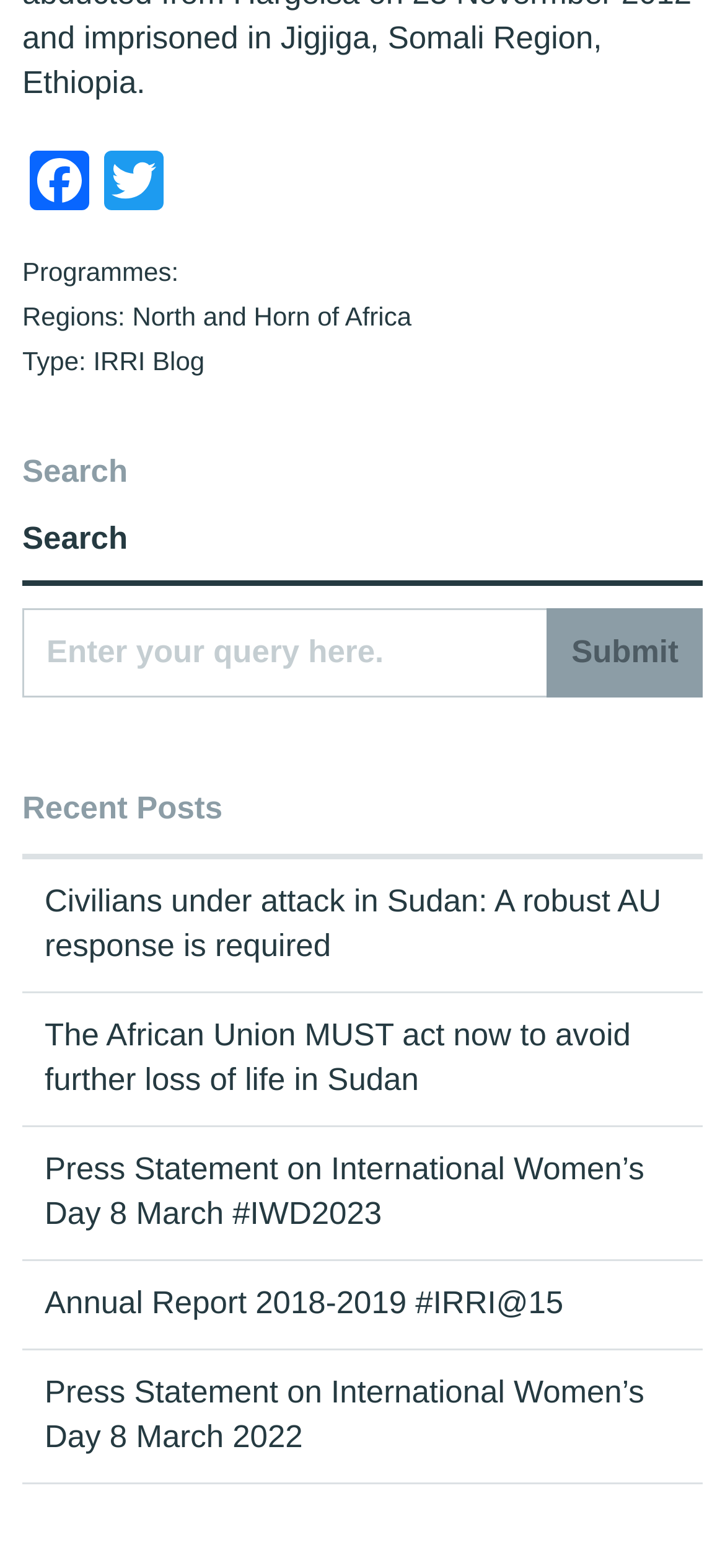Please use the details from the image to answer the following question comprehensively:
What is the region mentioned in the heading?

The heading 'Programmes: Regions: North and Horn of Africa Type: IRRI Blog' indicates that the region mentioned is North and Horn of Africa.